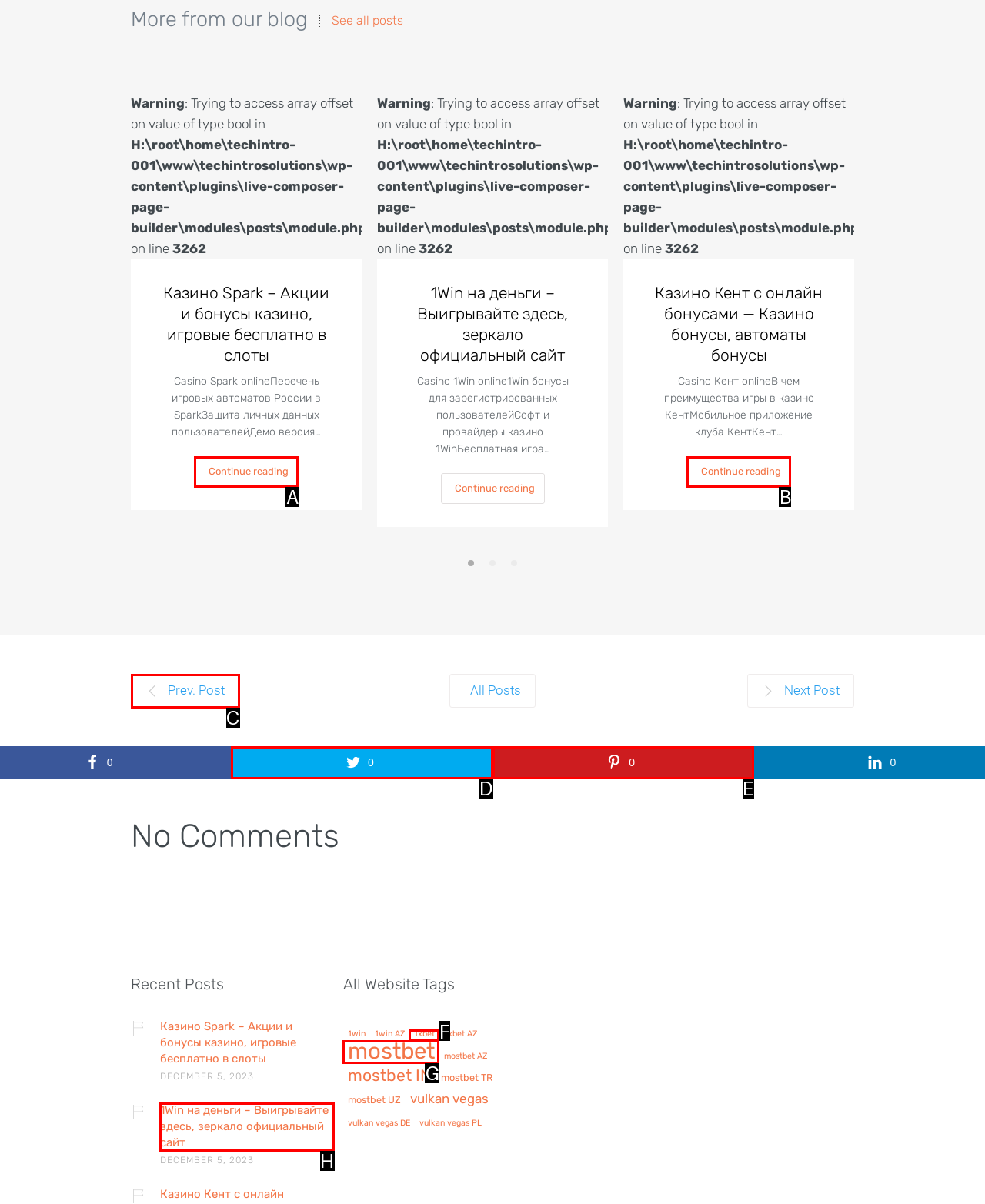Identify the letter of the UI element that corresponds to: 0
Respond with the letter of the option directly.

E